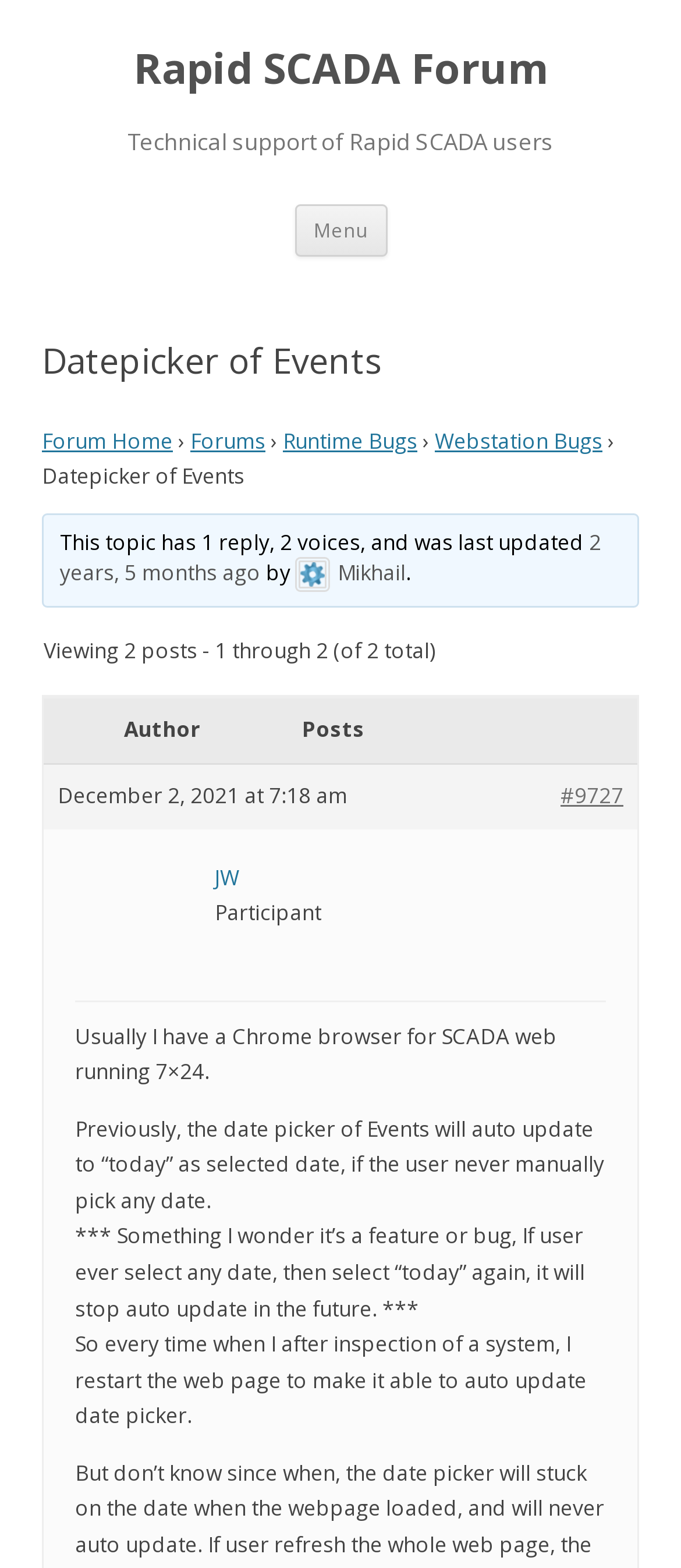Provide the bounding box coordinates of the HTML element described by the text: "About Us / Contacts".

None